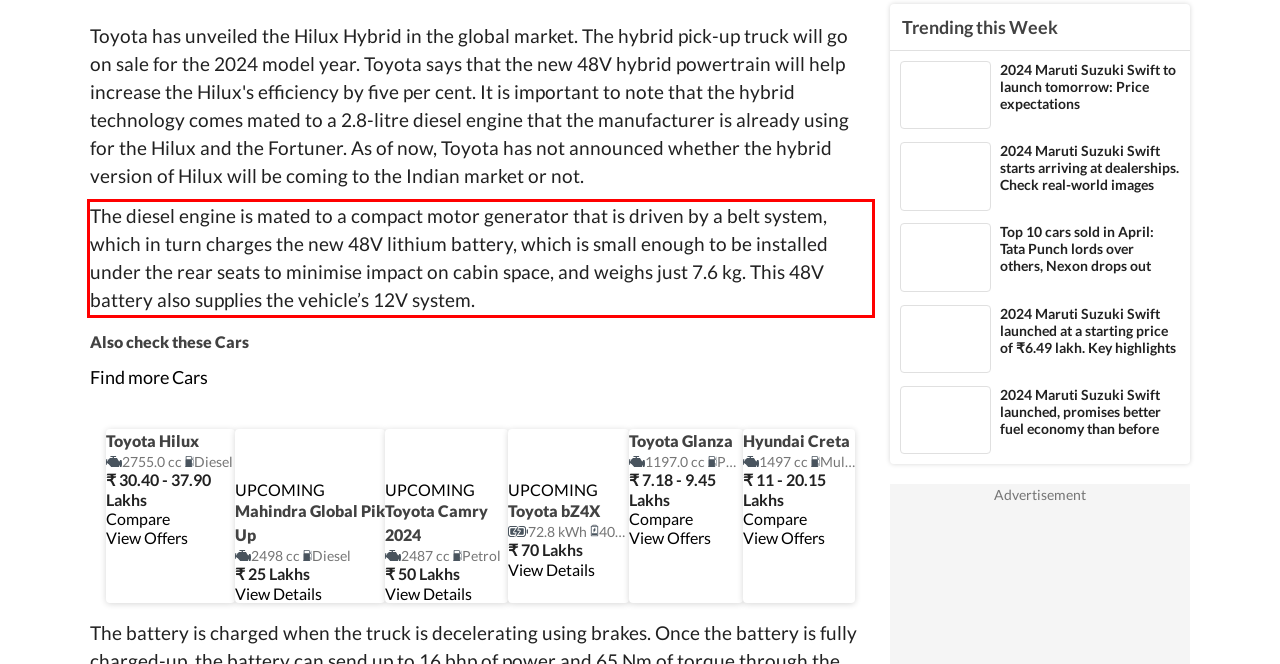Please identify and extract the text from the UI element that is surrounded by a red bounding box in the provided webpage screenshot.

The diesel engine is mated to a compact motor generator that is driven by a belt system, which in turn charges the new 48V lithium battery, which is small enough to be installed under the rear seats to minimise impact on cabin space, and weighs just 7.6 kg. This 48V battery also supplies the vehicle’s 12V system.